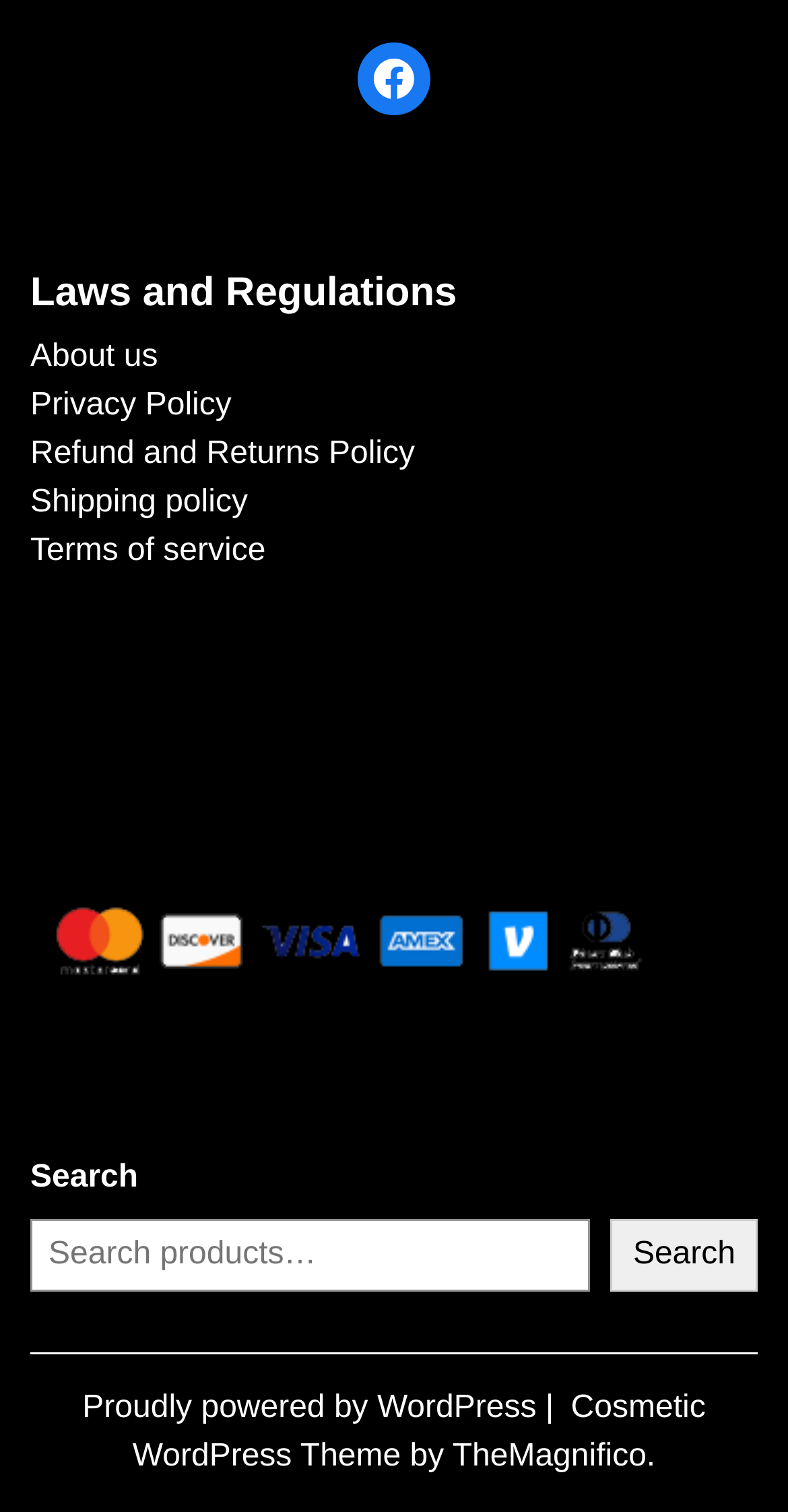Using the provided element description: "Toggle Navigation", determine the bounding box coordinates of the corresponding UI element in the screenshot.

None